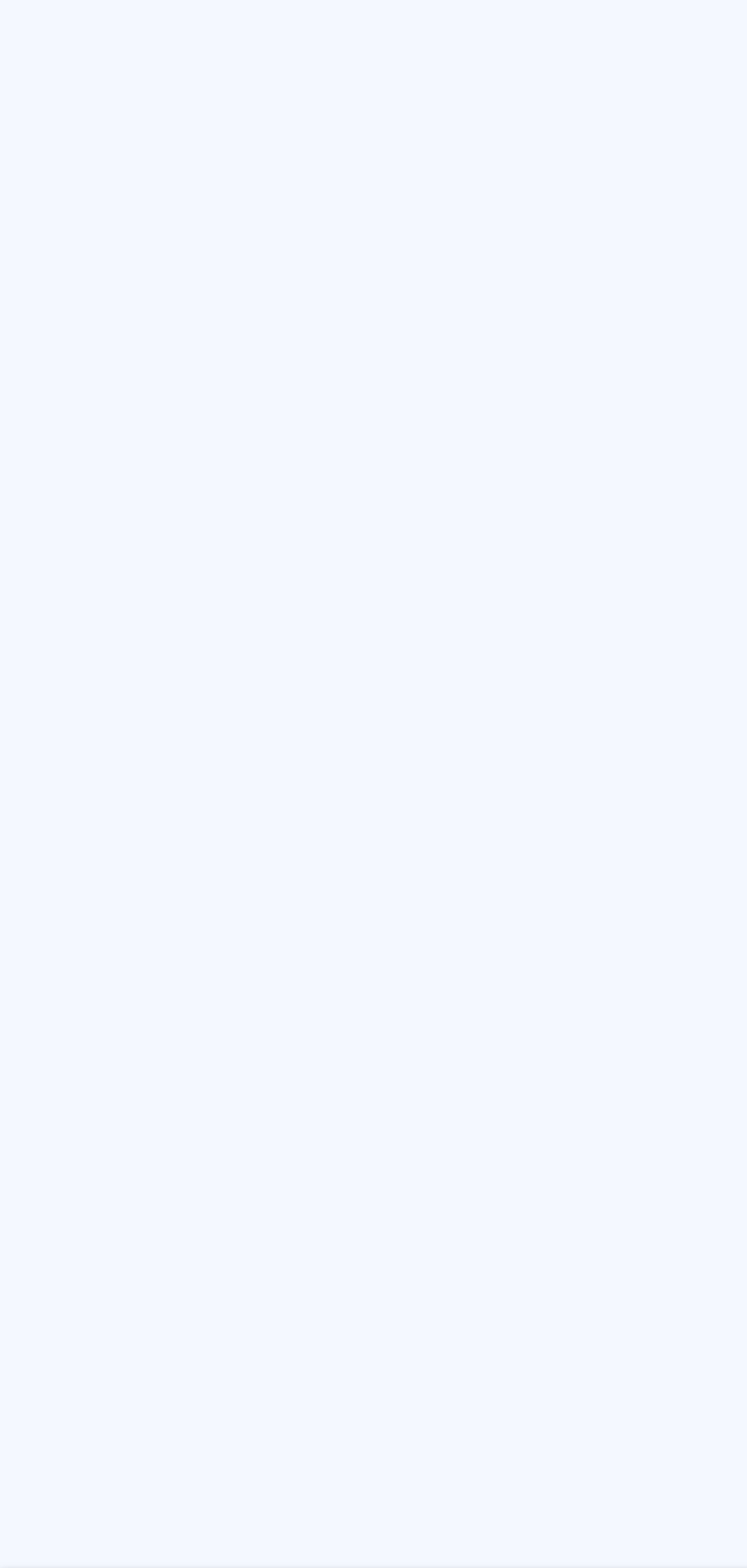Using the description "KYC Policy", predict the bounding box of the relevant HTML element.

[0.5, 0.19, 0.697, 0.208]